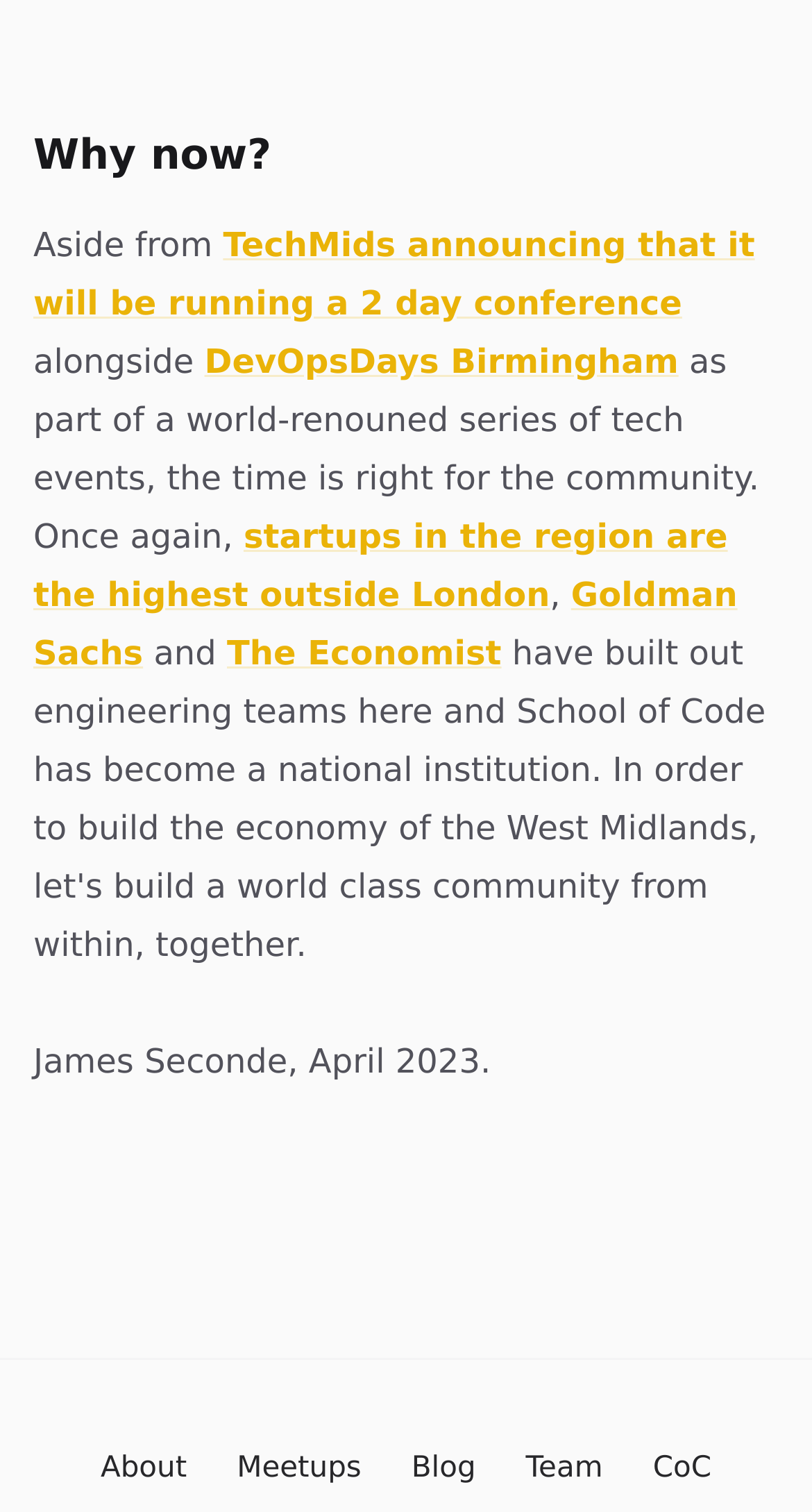Provide the bounding box coordinates for the specified HTML element described in this description: "Goldman Sachs". The coordinates should be four float numbers ranging from 0 to 1, in the format [left, top, right, bottom].

[0.041, 0.38, 0.908, 0.445]